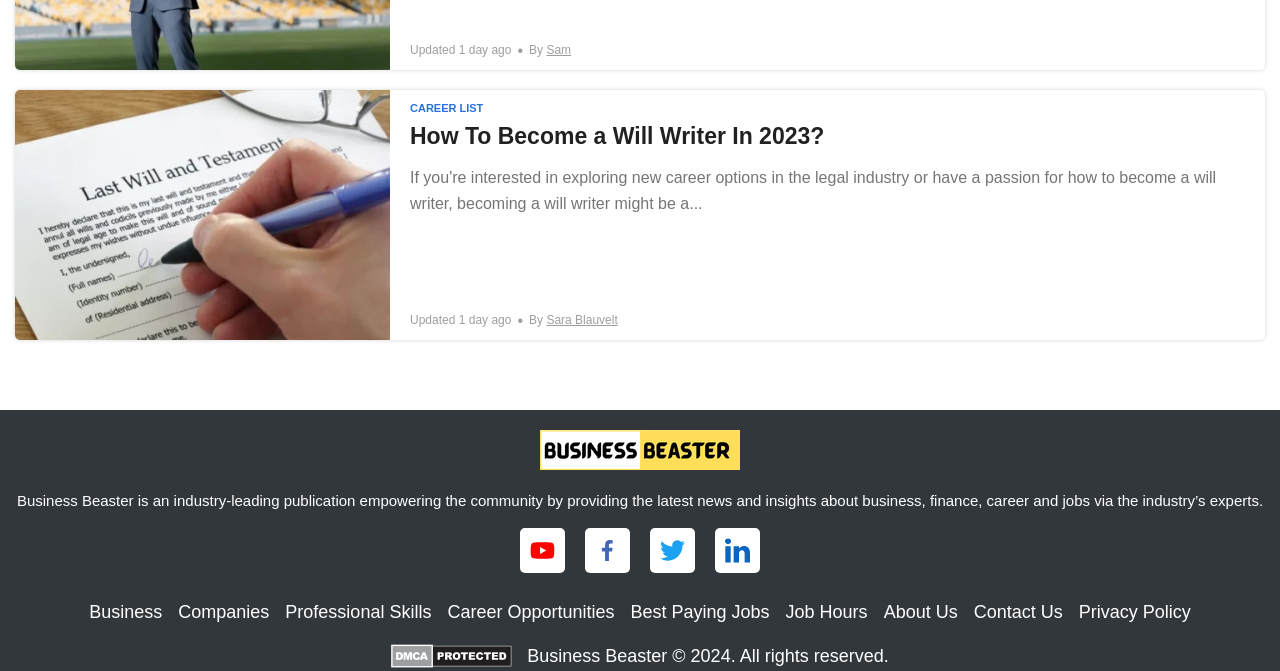Respond to the following query with just one word or a short phrase: 
What is the status of DMCA.com protection?

Protected